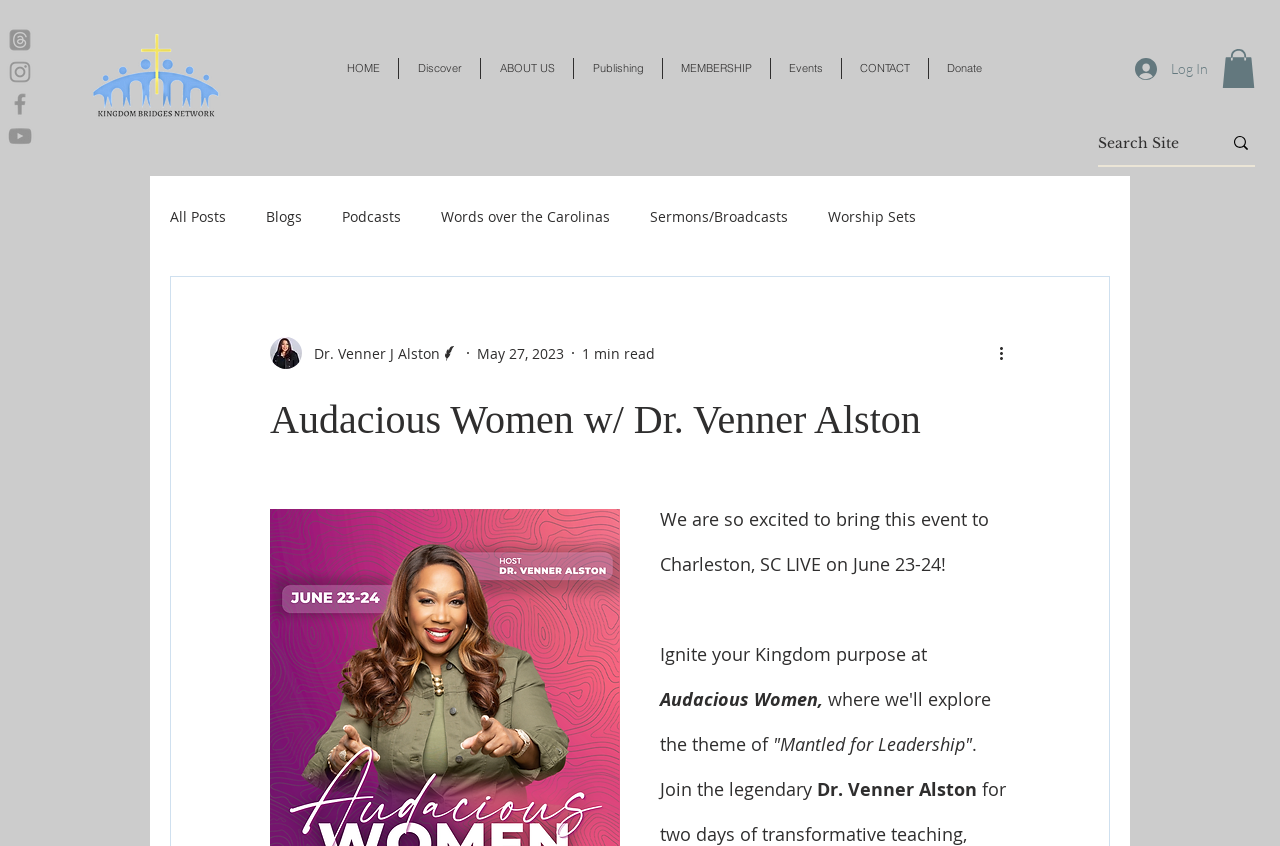Please determine the bounding box coordinates for the UI element described here. Use the format (top-left x, top-left y, bottom-right x, bottom-right y) with values bounded between 0 and 1: Shop-Jewelry & Apparel

[0.618, 0.339, 0.741, 0.362]